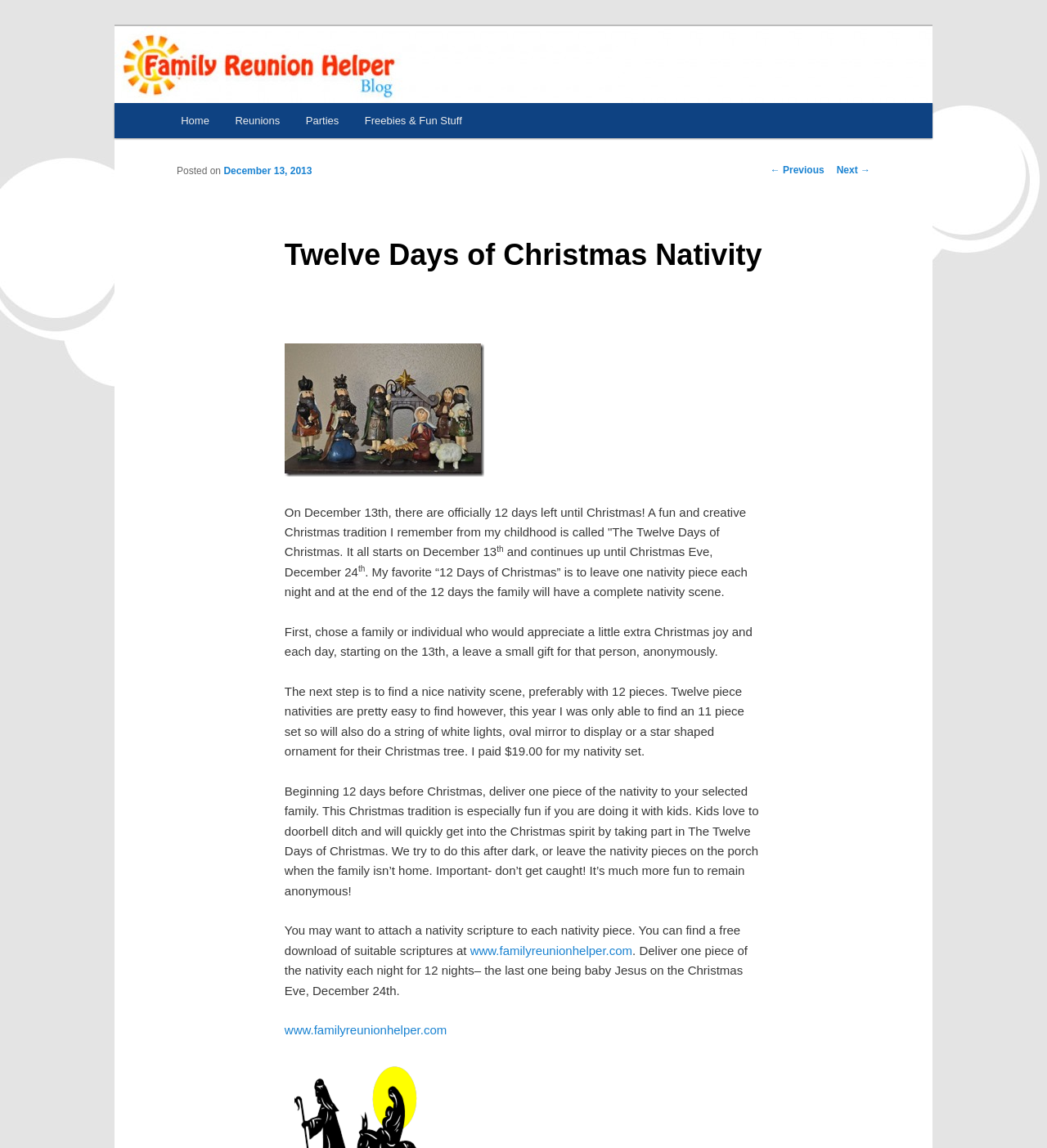Determine the bounding box coordinates of the clickable element to complete this instruction: "Click the 'Next →' link". Provide the coordinates in the format of four float numbers between 0 and 1, [left, top, right, bottom].

[0.799, 0.143, 0.831, 0.153]